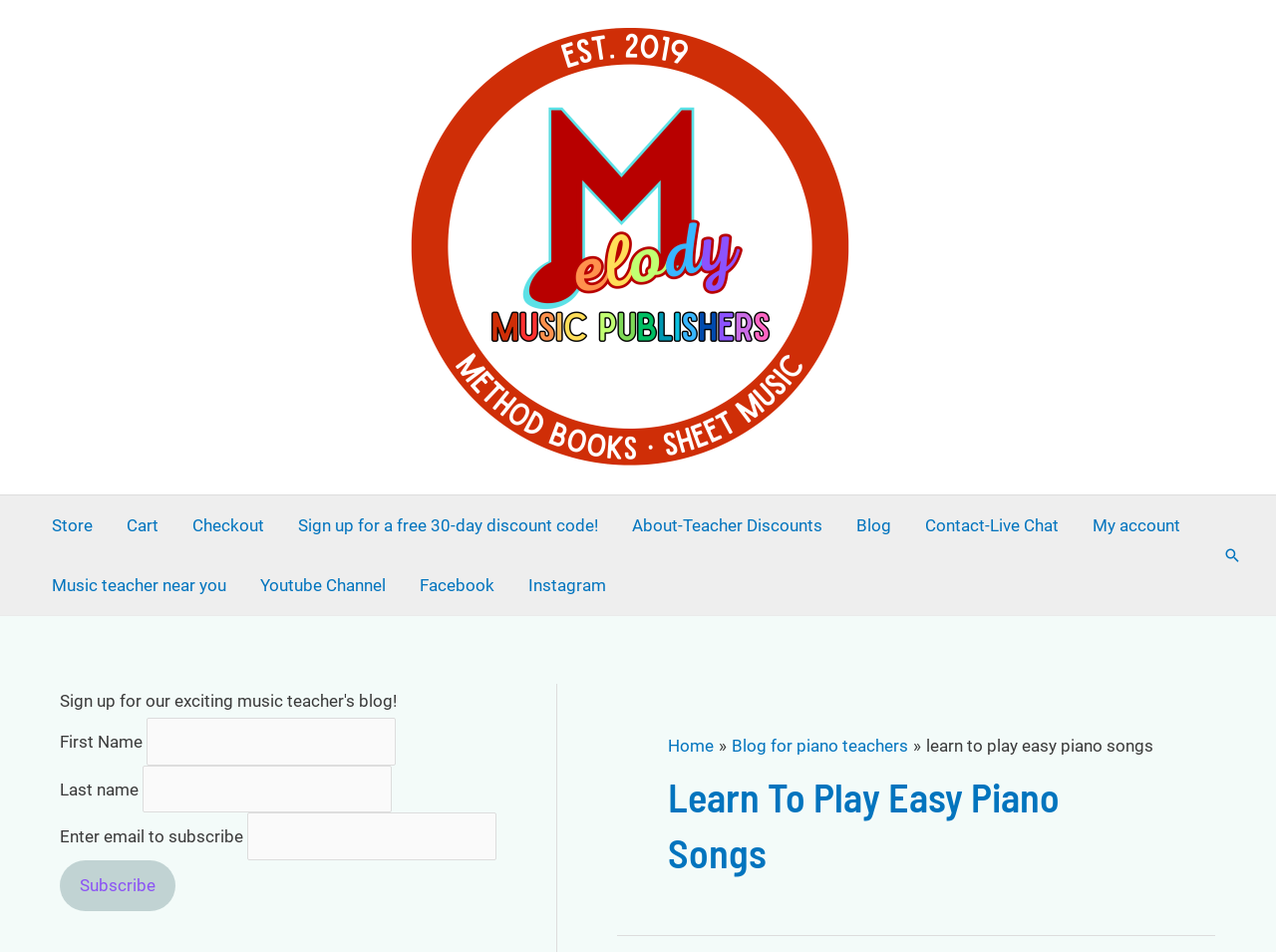How many social media links are there?
Give a detailed and exhaustive answer to the question.

There are three social media links in the 'Site Navigation: MMP Menu' section, which are links to the Youtube Channel, Facebook, and Instagram.